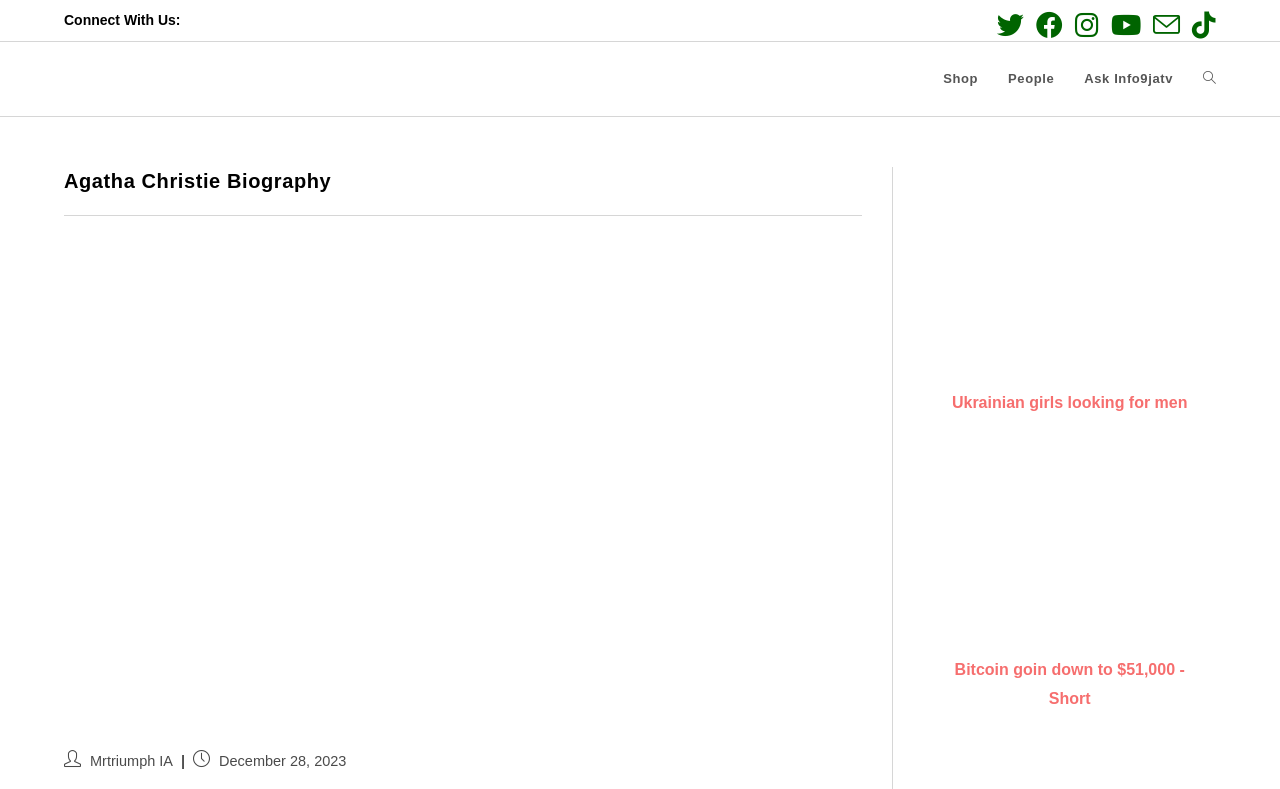Find the bounding box coordinates for the area that must be clicked to perform this action: "Connect with us on social media".

[0.774, 0.013, 0.95, 0.048]